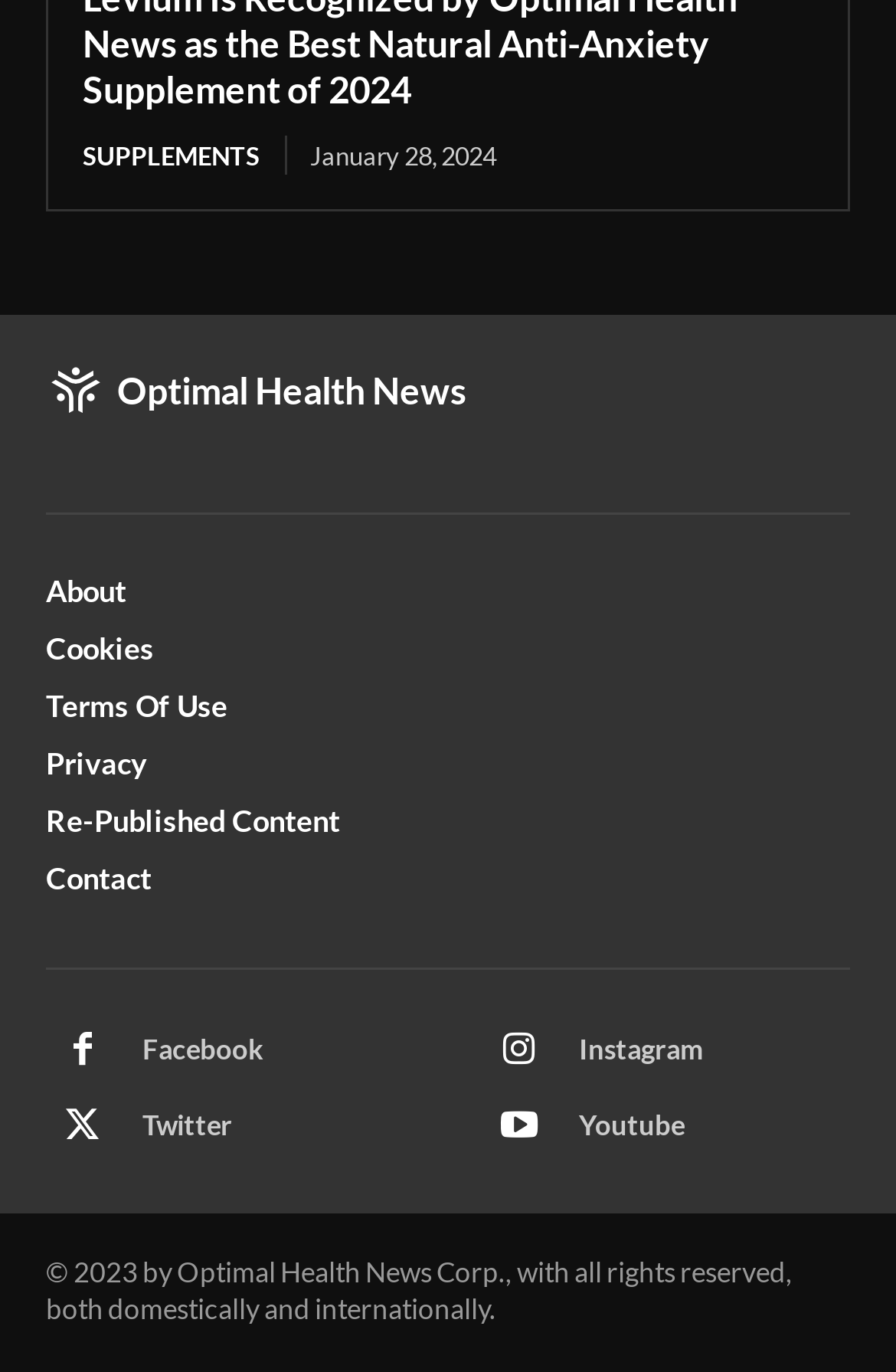Given the element description: "Terms Of Use", predict the bounding box coordinates of the UI element it refers to, using four float numbers between 0 and 1, i.e., [left, top, right, bottom].

[0.051, 0.501, 0.482, 0.529]